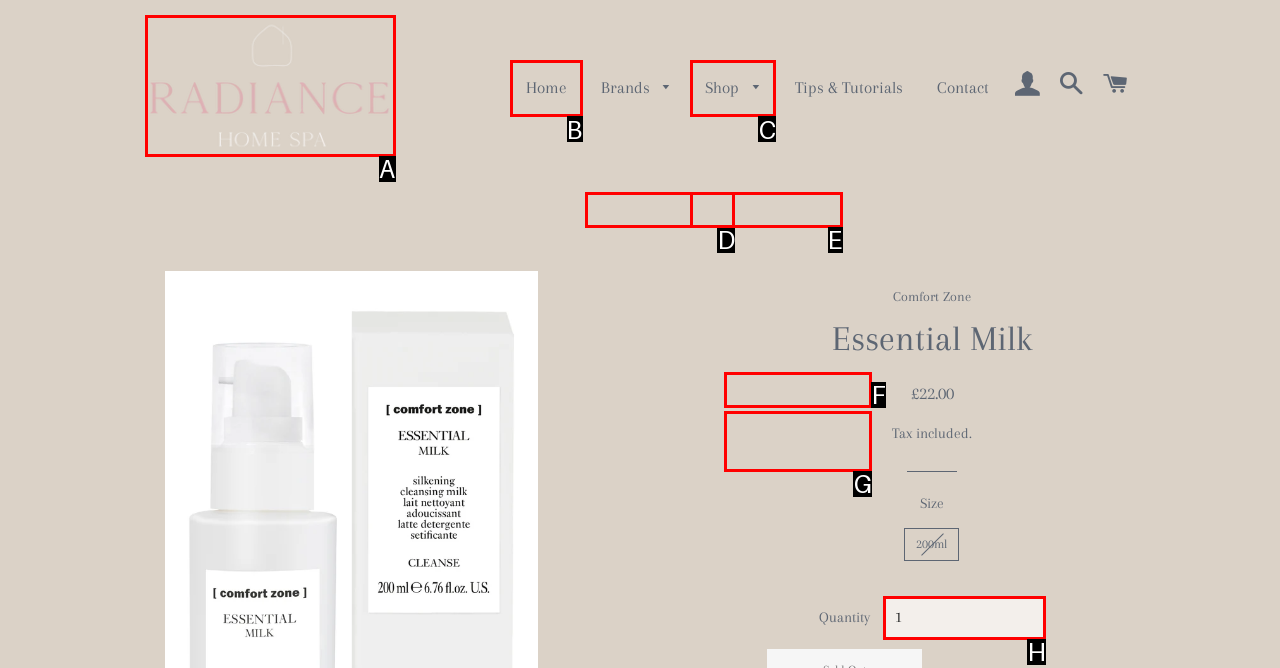Point out the letter of the HTML element you should click on to execute the task: Call the office
Reply with the letter from the given options.

None